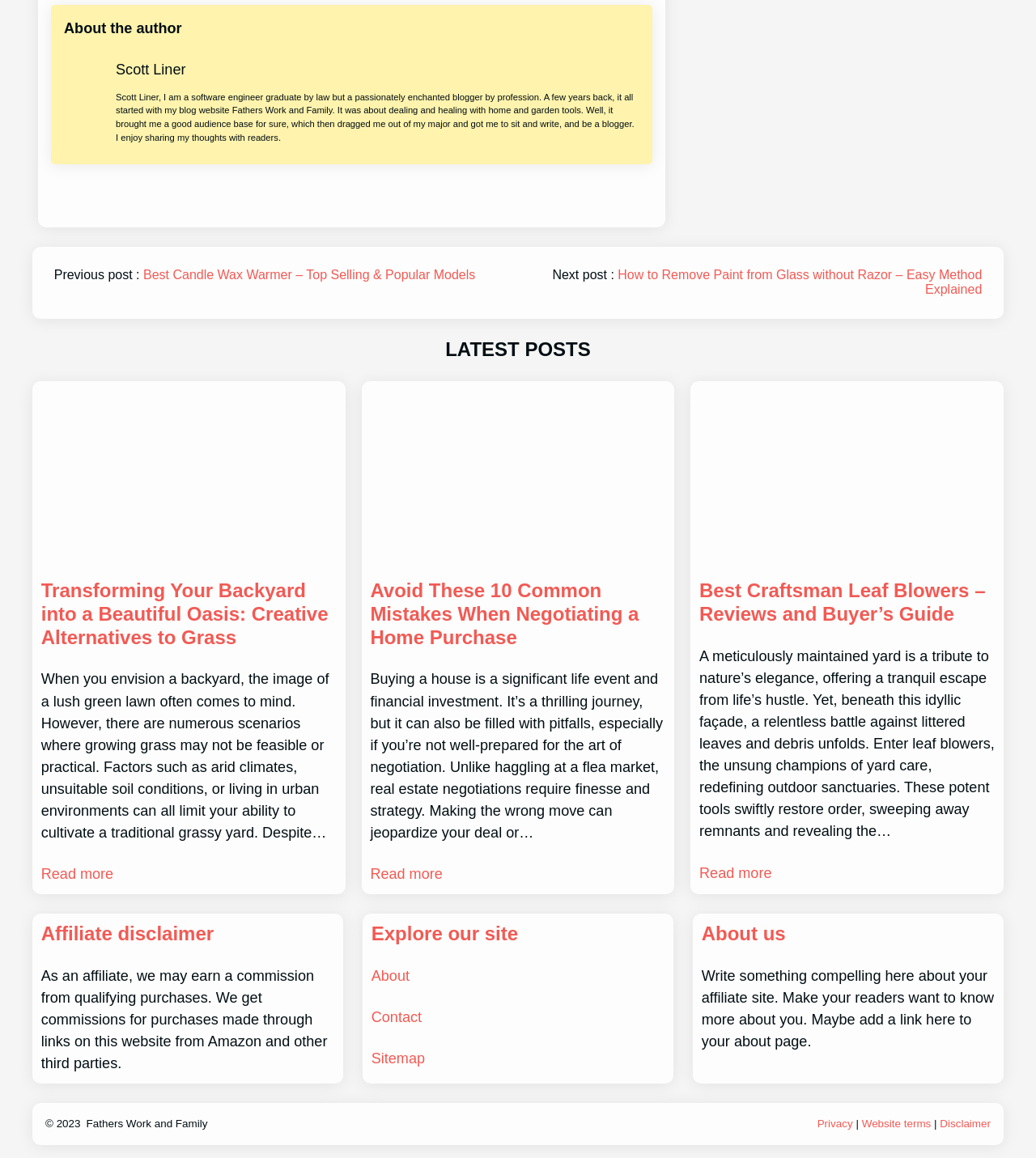Extract the bounding box coordinates of the UI element described: "Privacy". Provide the coordinates in the format [left, top, right, bottom] with values ranging from 0 to 1.

[0.789, 0.965, 0.823, 0.975]